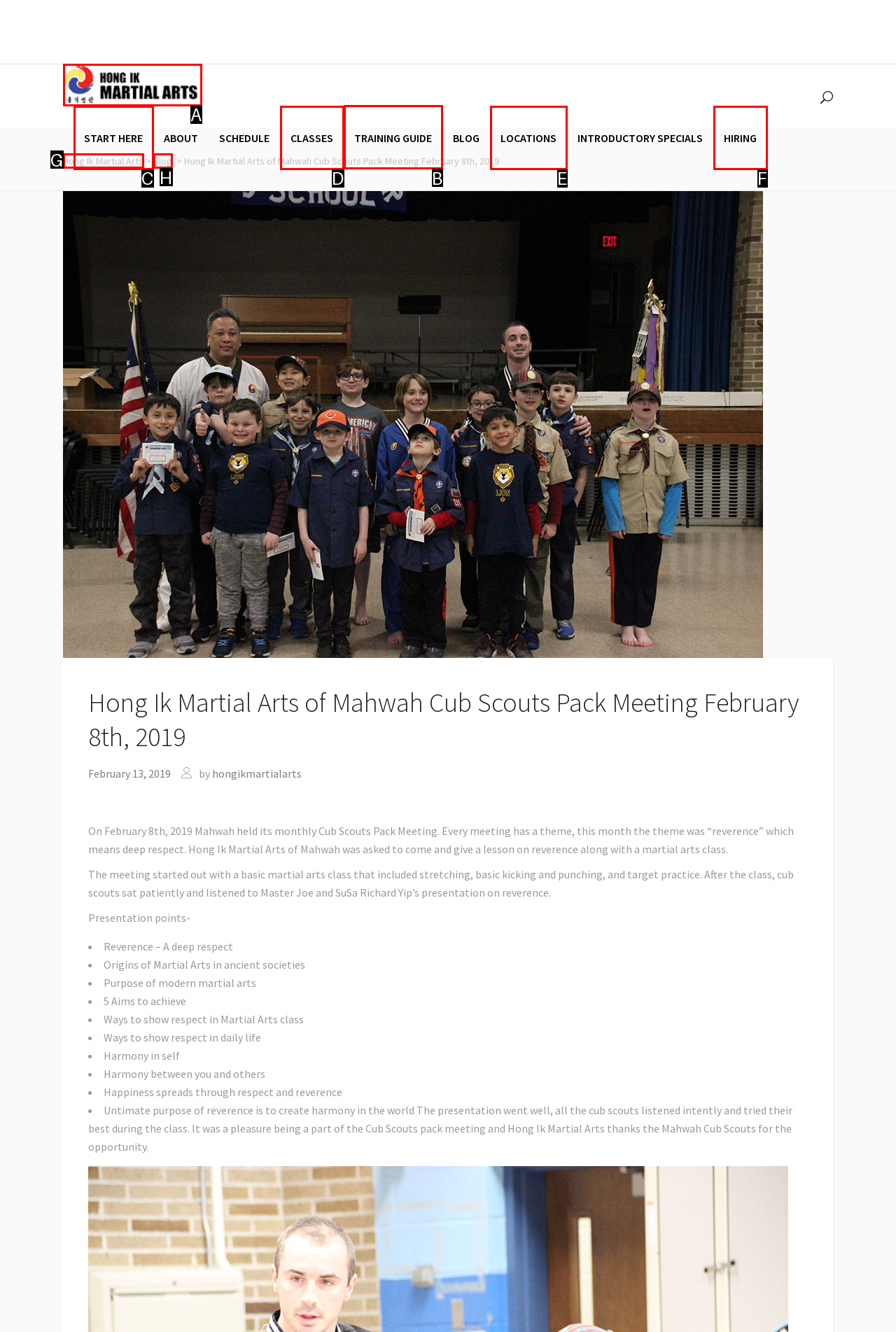Choose the letter that corresponds to the correct button to accomplish the task: Learn about 'TRAINING GUIDE'
Reply with the letter of the correct selection only.

B